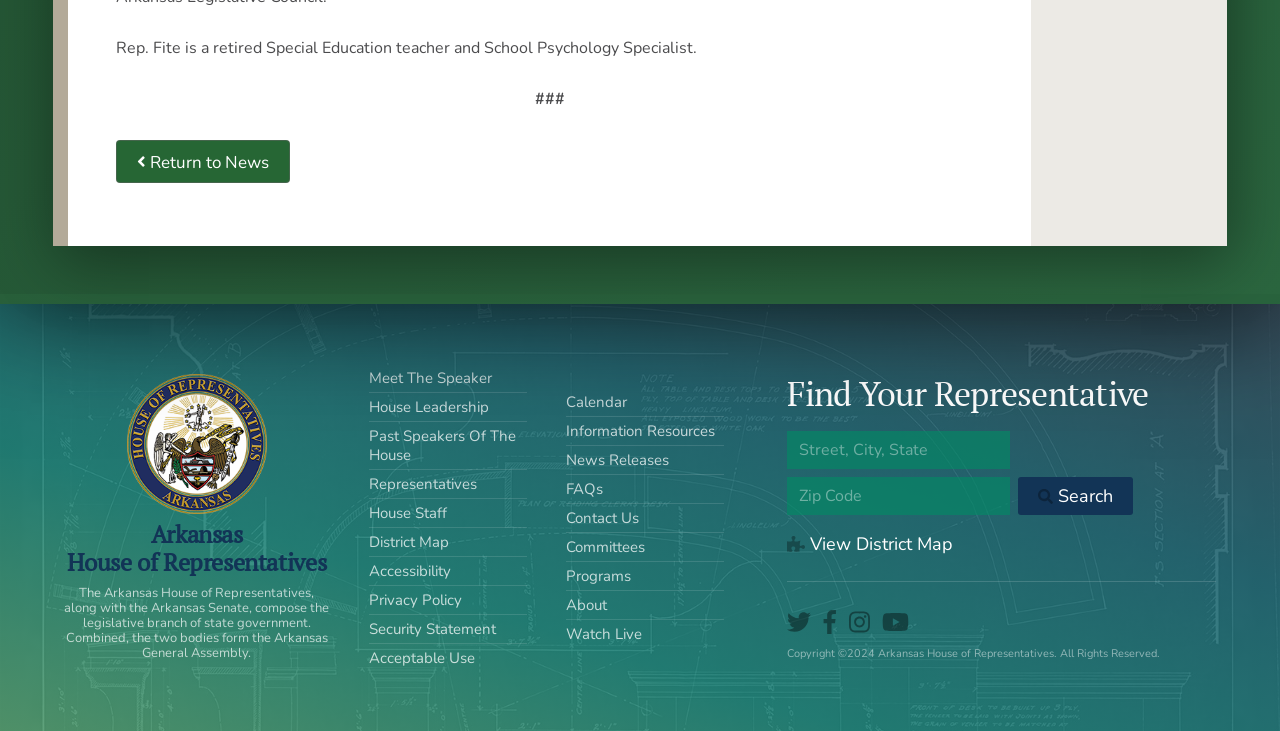Provide a one-word or brief phrase answer to the question:
What is the occupation of Rep. Fite?

Special Education teacher and School Psychology Specialist